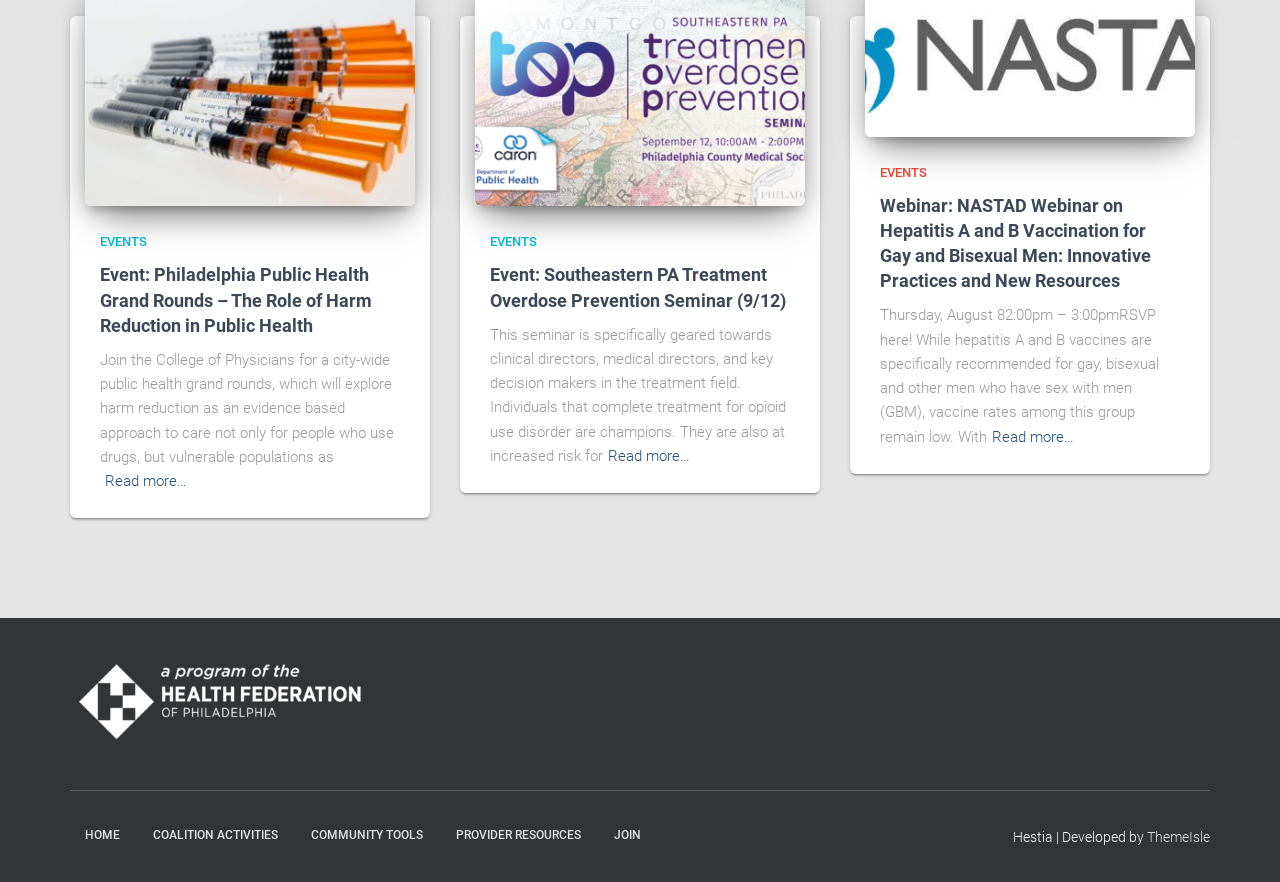How many events are listed on this webpage?
Provide a detailed answer to the question, using the image to inform your response.

I counted the number of events listed on the webpage by looking at the headings and links that start with 'Event:' or 'Webinar:'. There are three events listed: 'Event: Philadelphia Public Health Grand Rounds – The Role of Harm Reduction in Public Health', 'Event: Southeastern PA Treatment Overdose Prevention Seminar (9/12)', and 'Webinar: NASTAD Webinar on Hepatitis A and B Vaccination for Gay and Bisexual Men: Innovative Practices and New Resources'.